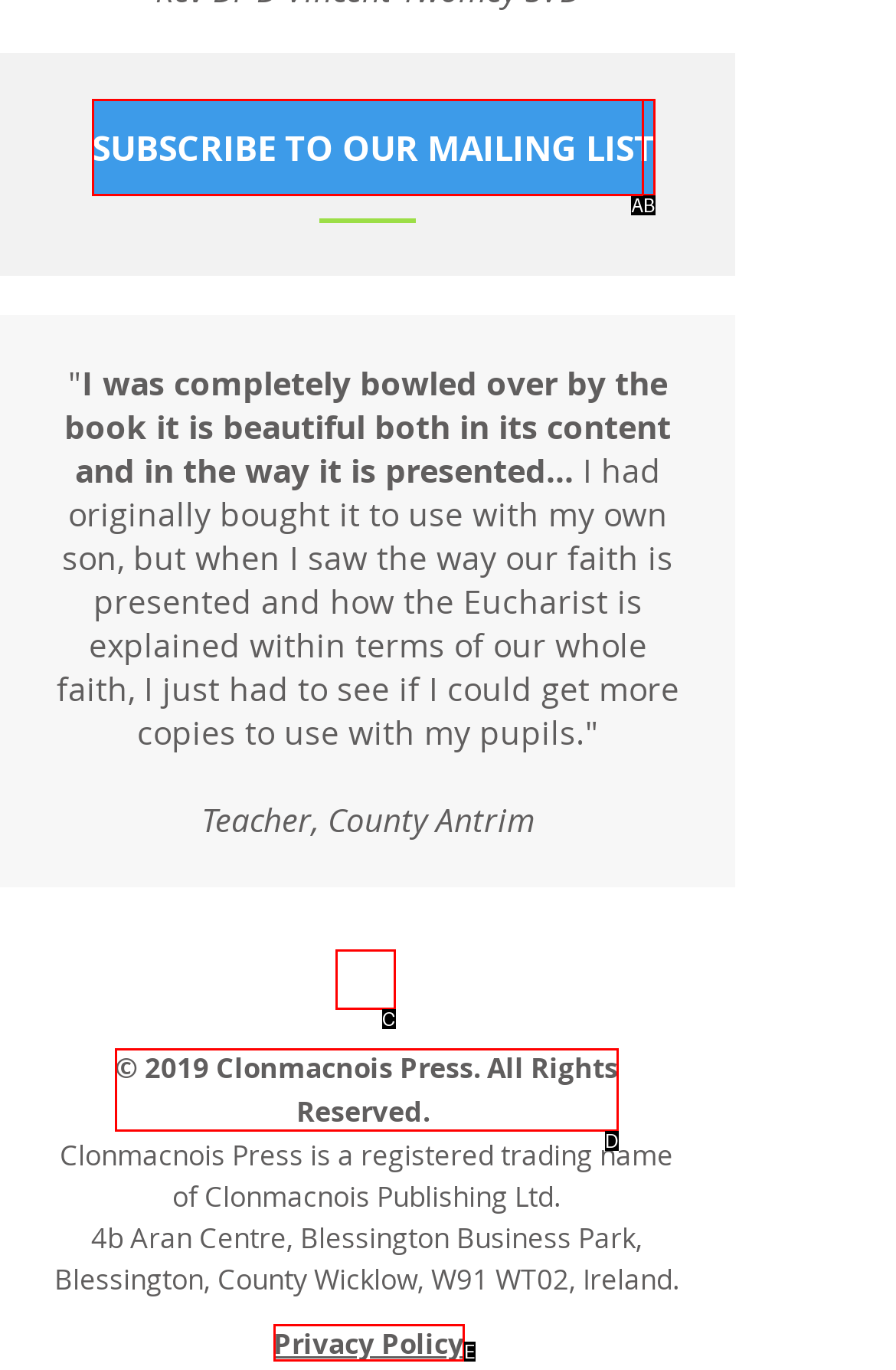Based on the element described as: Privacy Policy
Find and respond with the letter of the correct UI element.

E